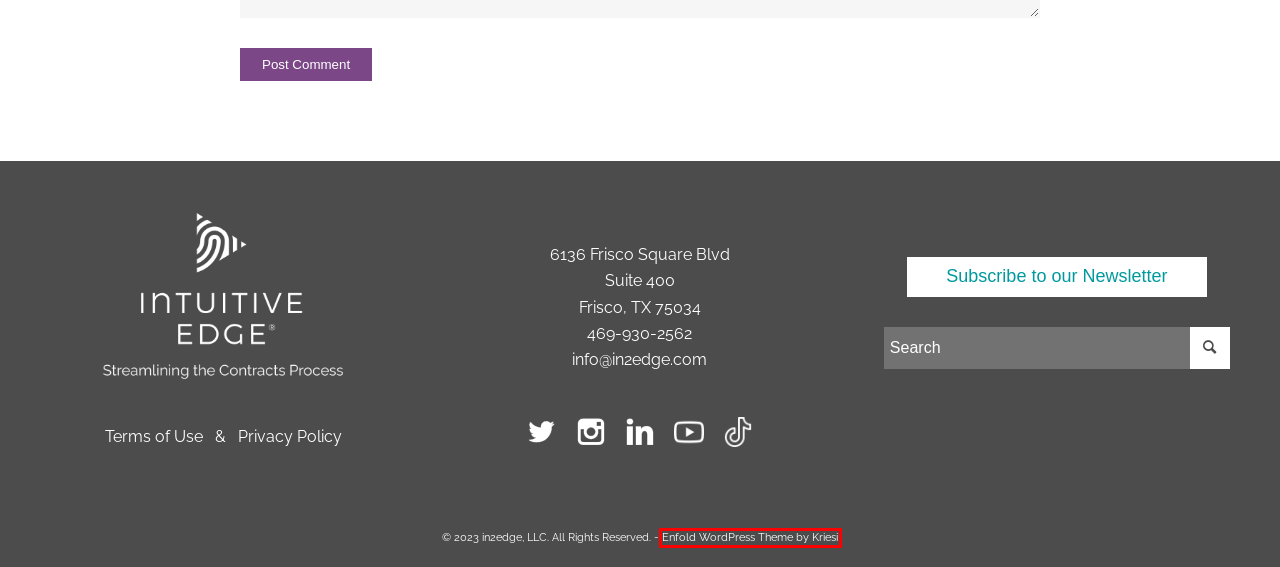Given a screenshot of a webpage with a red bounding box highlighting a UI element, choose the description that best corresponds to the new webpage after clicking the element within the red bounding box. Here are your options:
A. Newsletter - Intuitive Edge | Streamlining the Contract Process
B. Home - Kriesi.at - Premium WordPress Themes
C. Contact - Intuitive Edge | Streamlining the Contract Process
D. Restaurants, Dentists, Bars, Beauty Salons, Doctors - Yelp
E. ALSPs Archives - Intuitive Edge | Streamlining the Contract Process
F. Insights Archives - Intuitive Edge | Streamlining the Contract Process
G. Privacy Policy - Intuitive Edge | Streamlining the Contract Process
H. About - Intuitive Edge | Streamlining the Contract Process

B